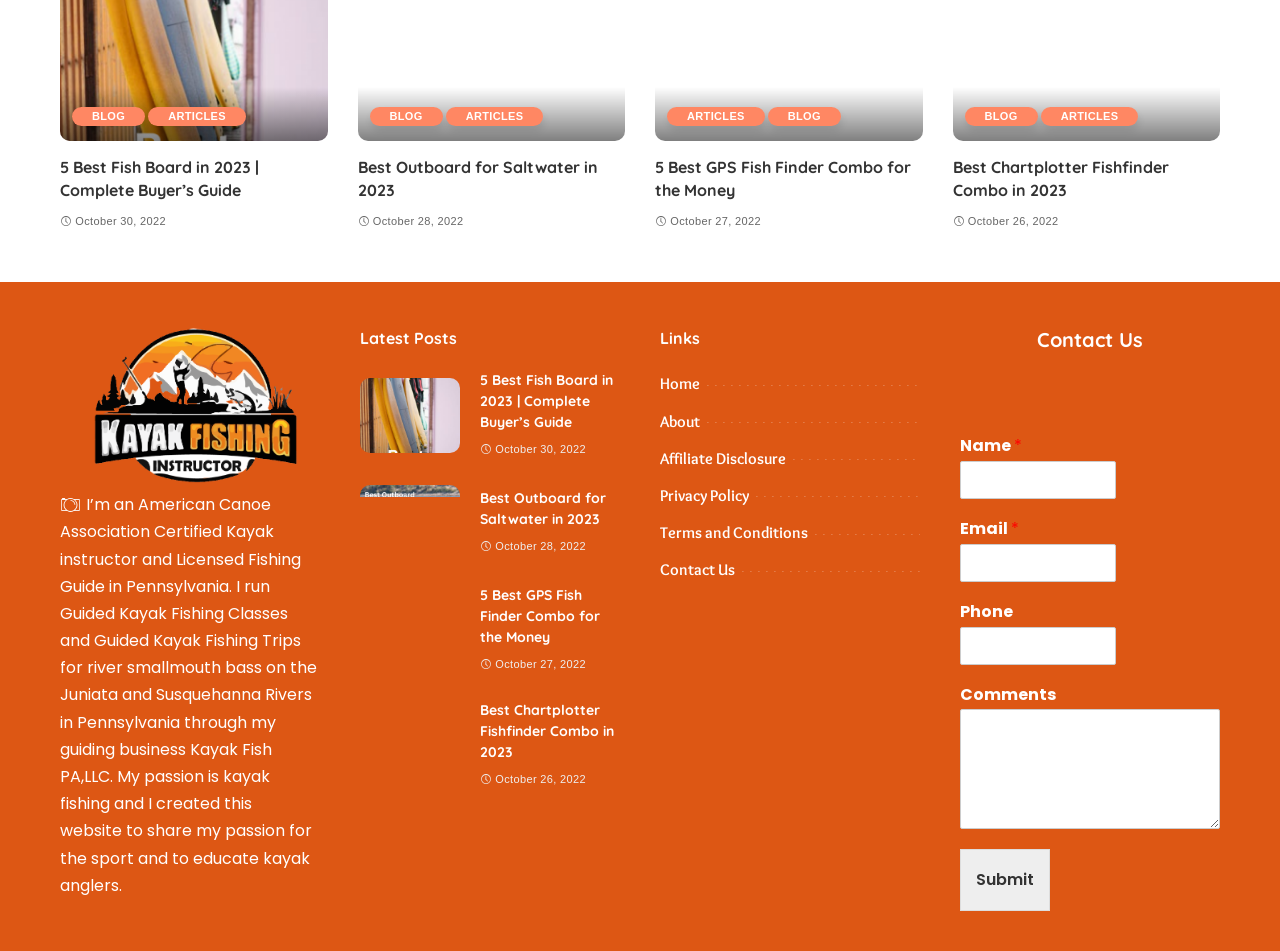Determine the bounding box for the described UI element: "Contact Us".

[0.516, 0.589, 0.574, 0.609]